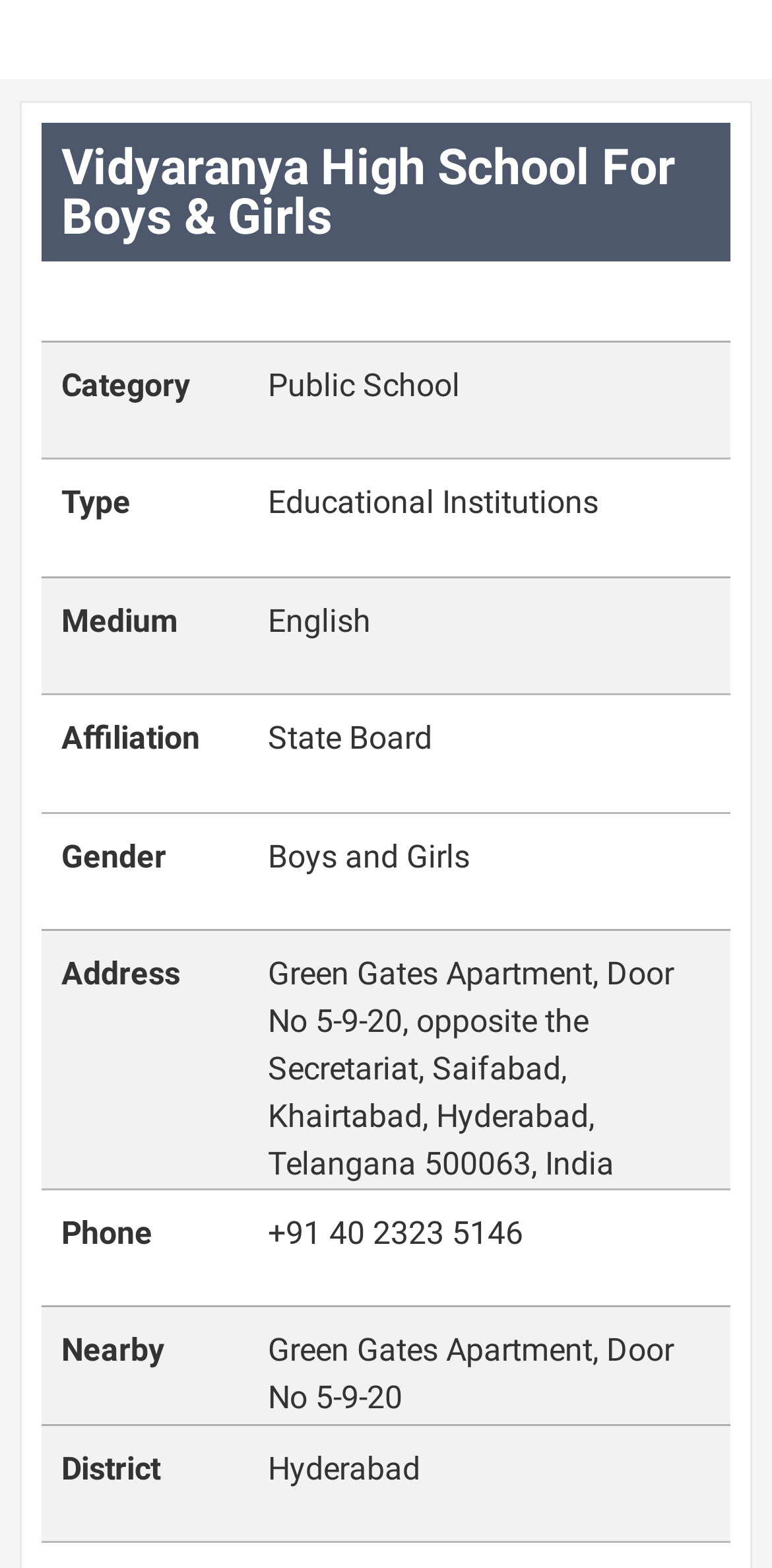What is the medium of instruction at Vidyaranya High School?
Please look at the screenshot and answer in one word or a short phrase.

English